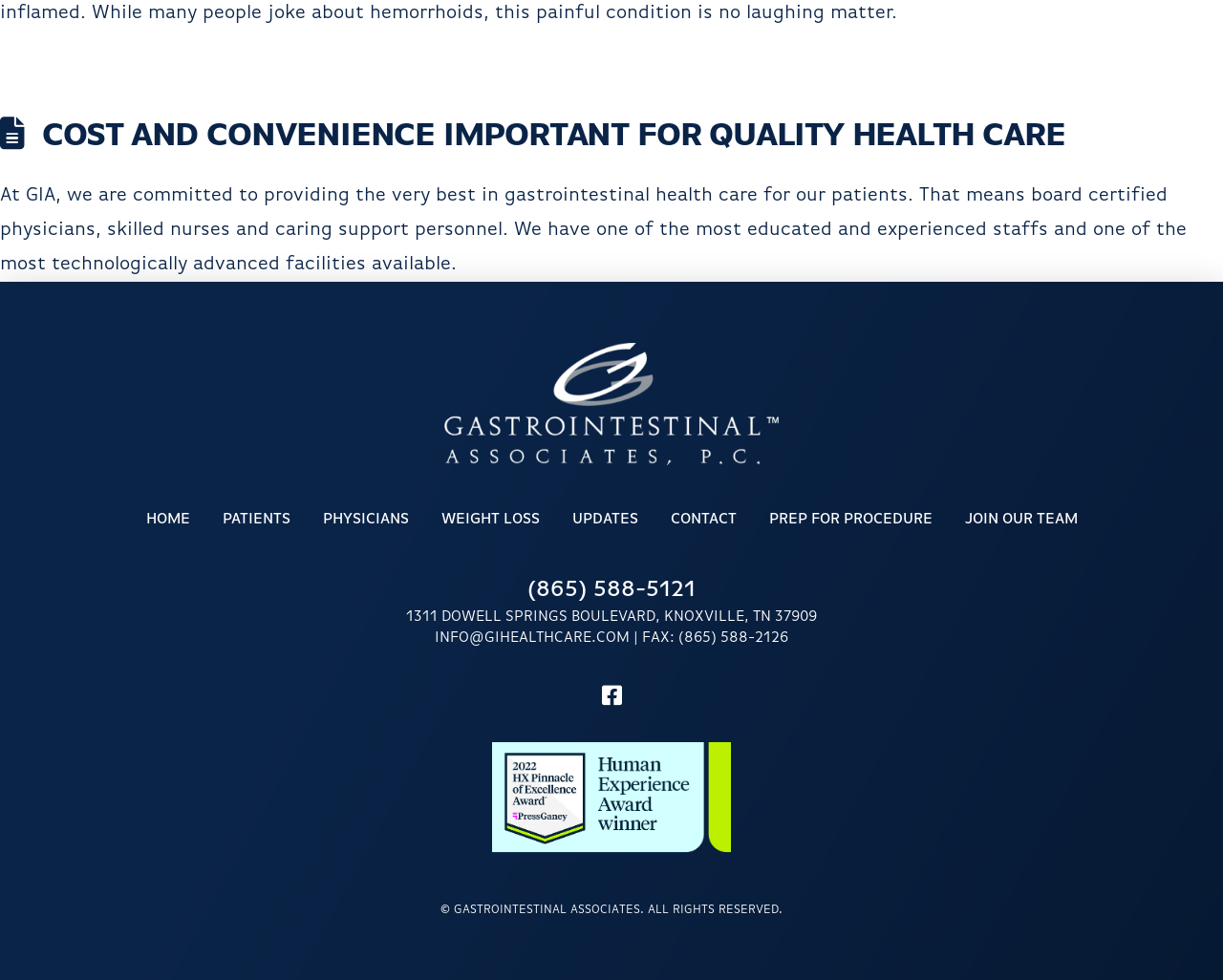Based on the element description "Weight Loss", predict the bounding box coordinates of the UI element.

[0.347, 0.506, 0.454, 0.555]